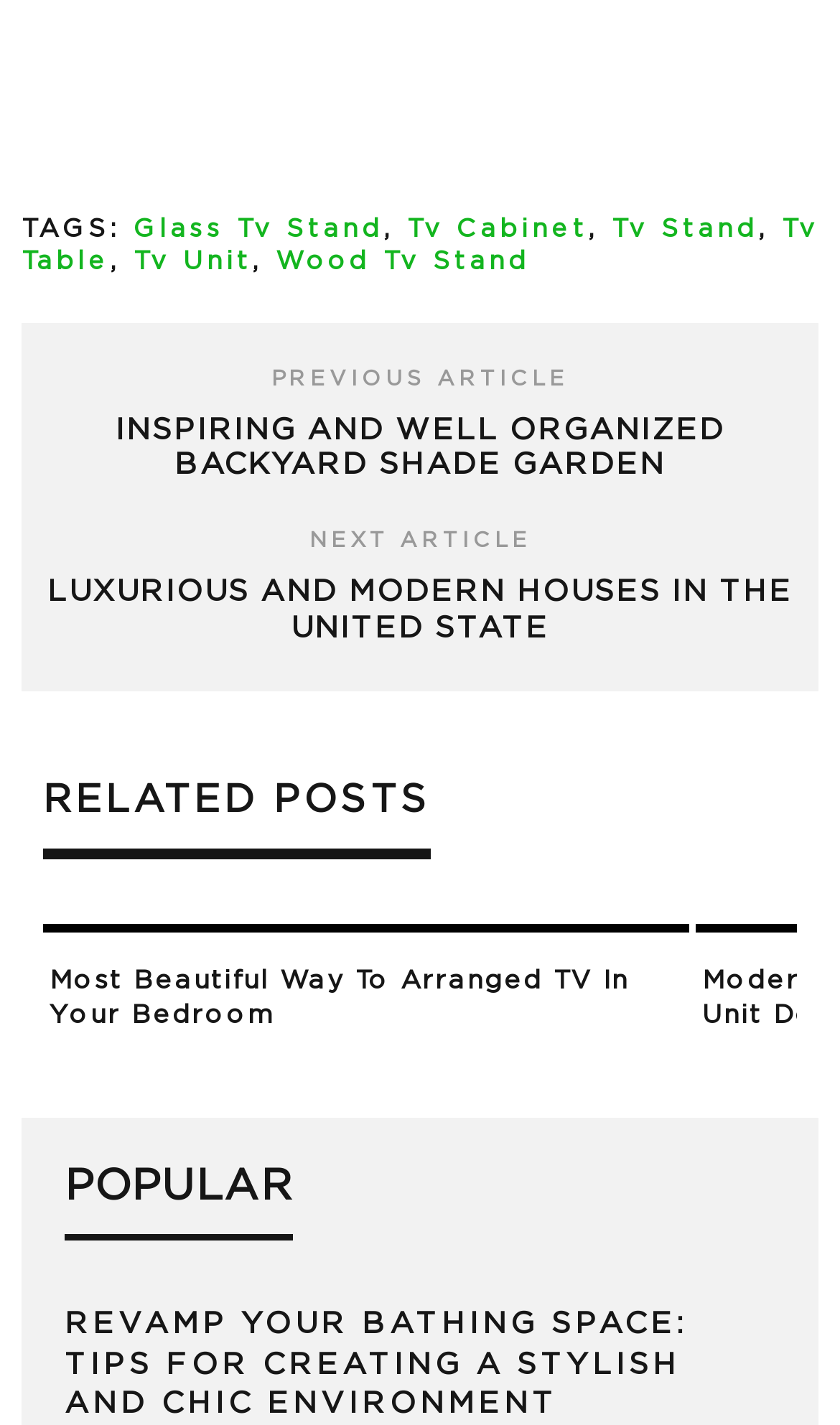How many related posts are there?
Using the information from the image, provide a comprehensive answer to the question.

I counted the number of links under the 'RELATED POSTS' heading, and there is only one link, which is 'LED light in TV unit'.